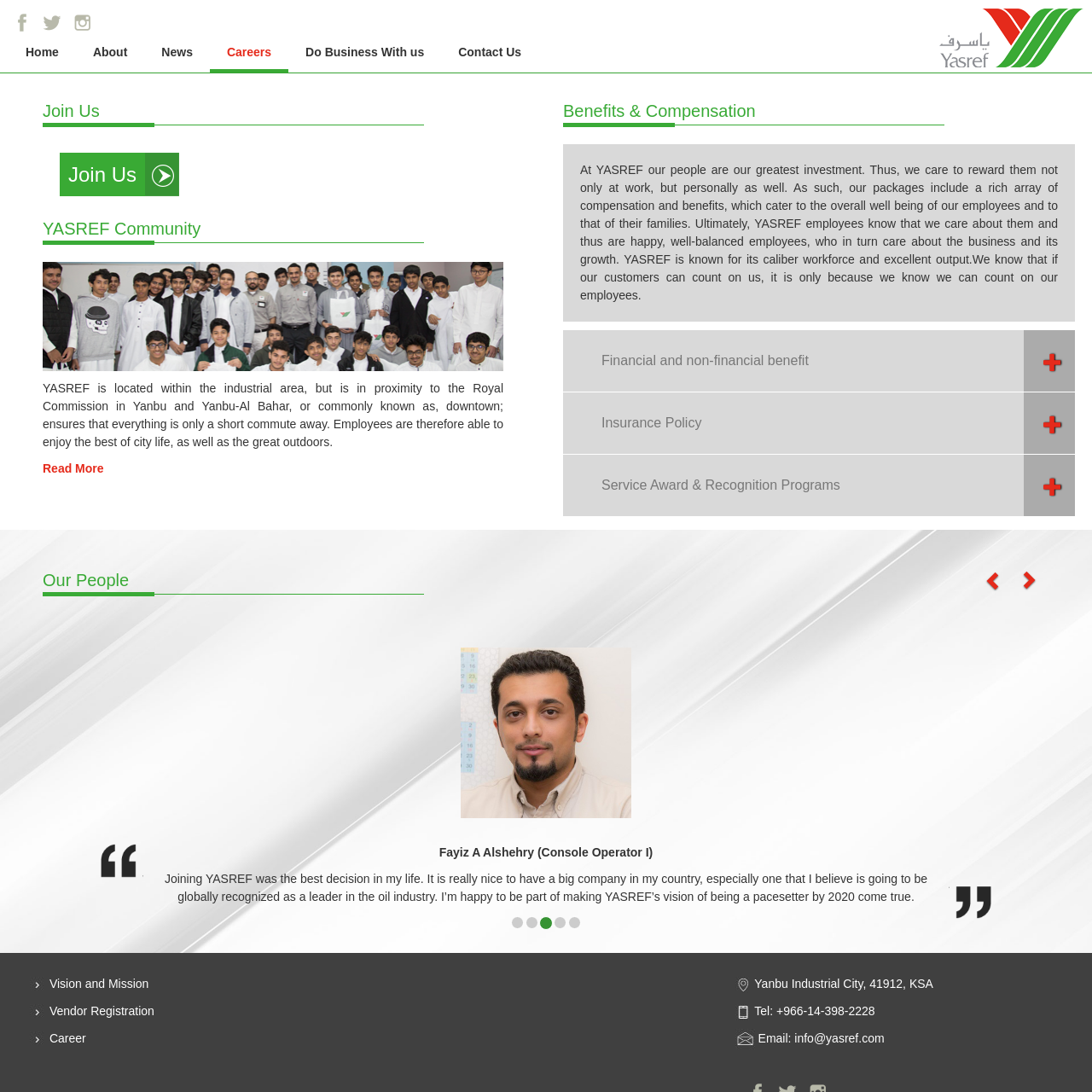What are the benefits provided by YASREF?
Use the image to answer the question with a single word or phrase.

Financial and non-financial benefits